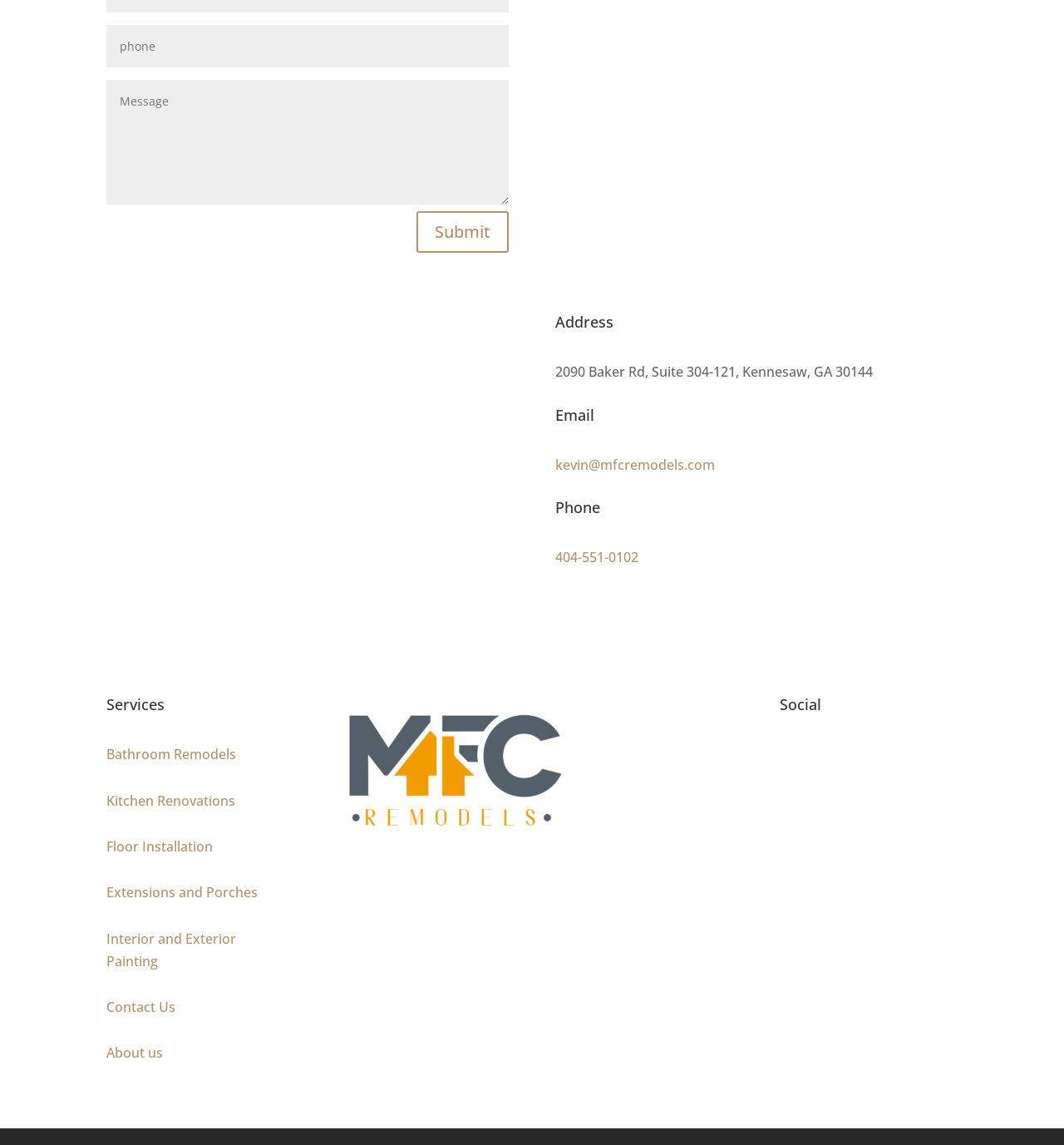Determine the coordinates of the bounding box that should be clicked to complete the instruction: "Open the previous message". The coordinates should be represented by four float numbers between 0 and 1: [left, top, right, bottom].

None